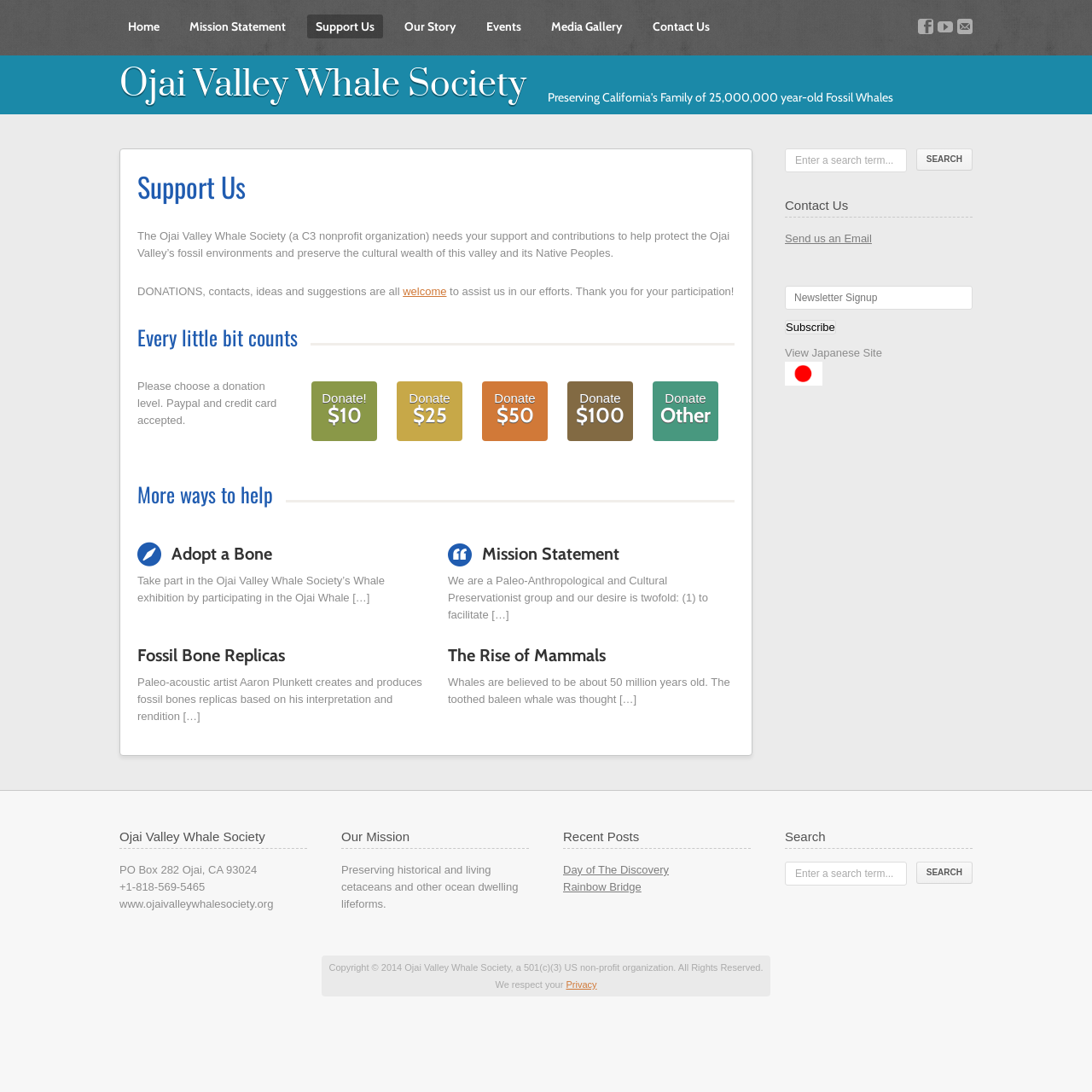Provide your answer in a single word or phrase: 
How can I contact the organization?

Send us an Email